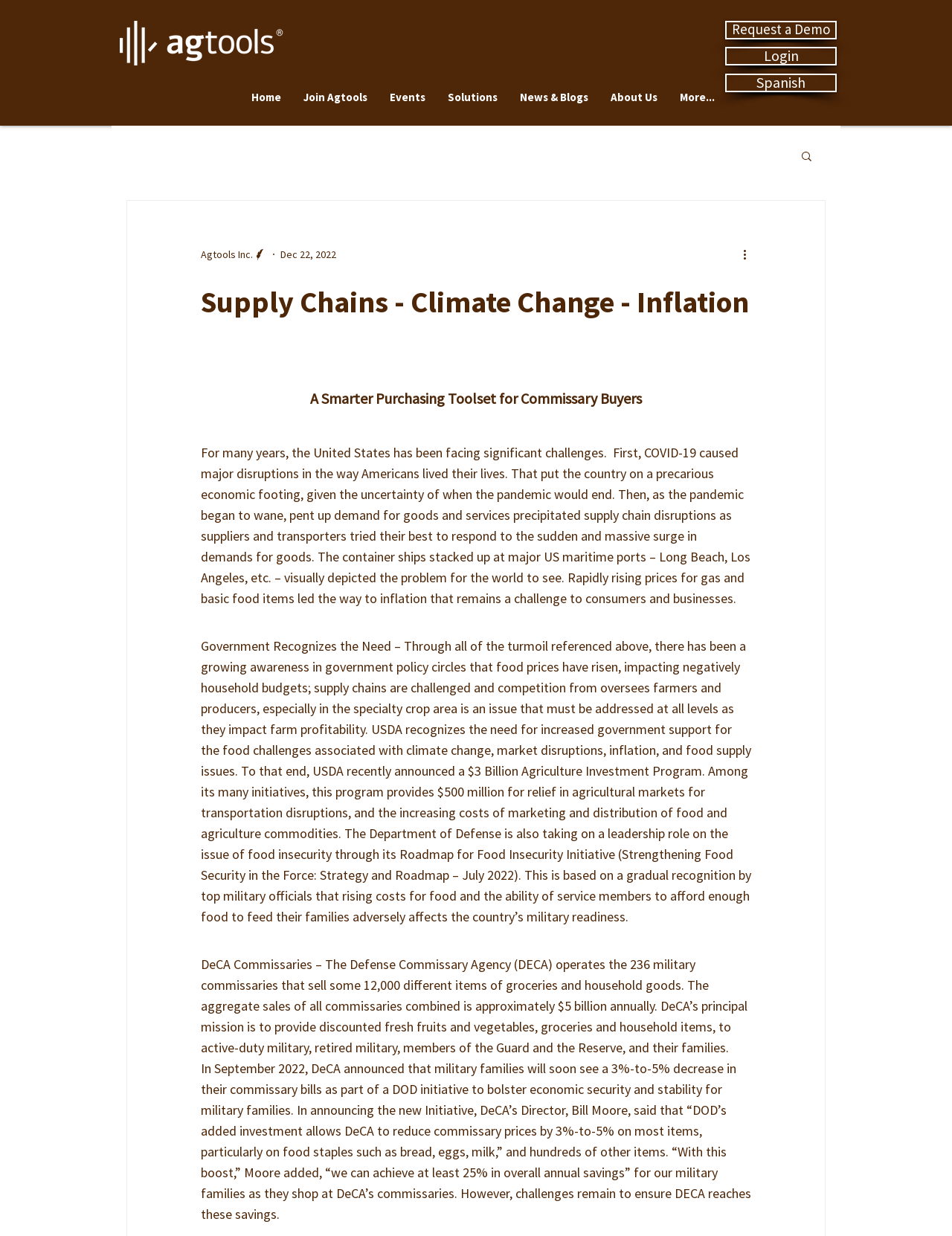What is the link on the top right?
Use the image to give a comprehensive and detailed response to the question.

The link on the top right is 'Request a Demo' which can be found by looking at the link element with the bounding box coordinates [0.762, 0.017, 0.879, 0.032] and OCR text 'Request a Demo'.